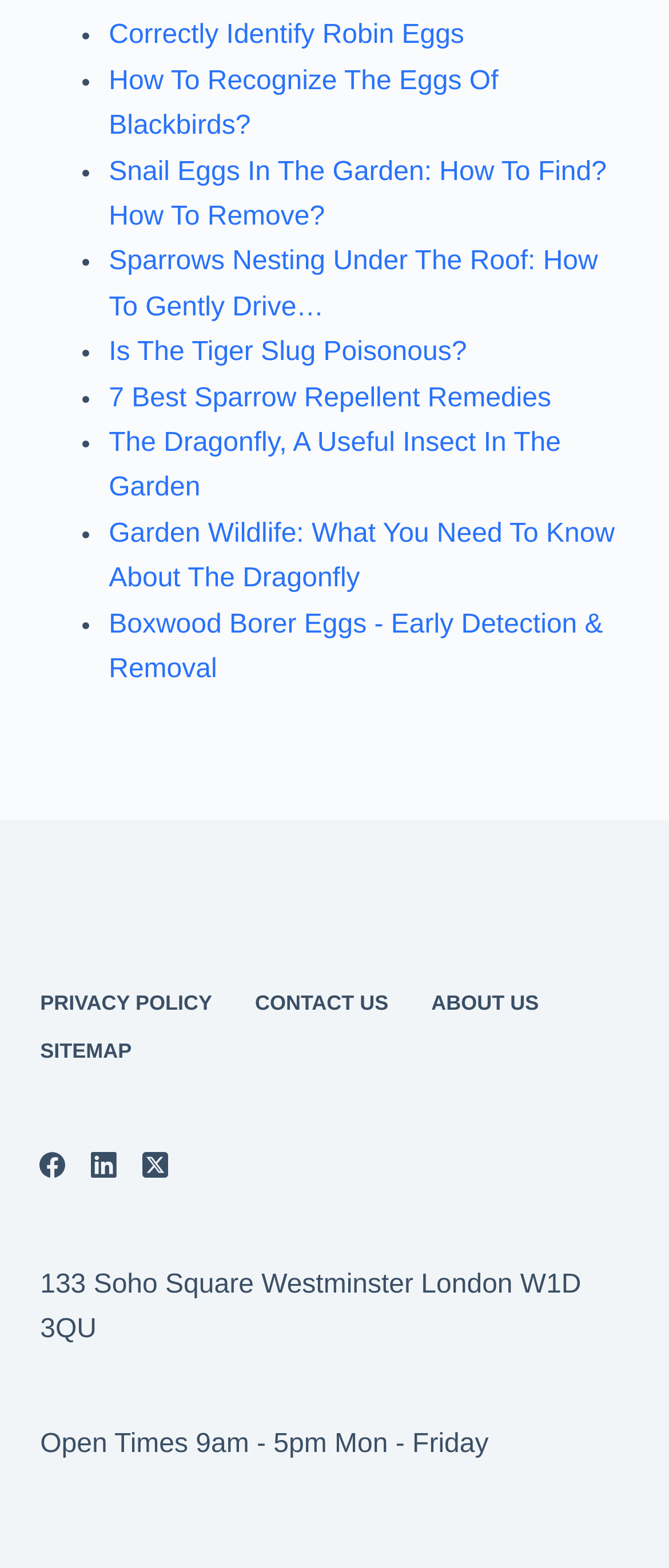What is the topic of the first link?
From the image, respond using a single word or phrase.

Robin Eggs